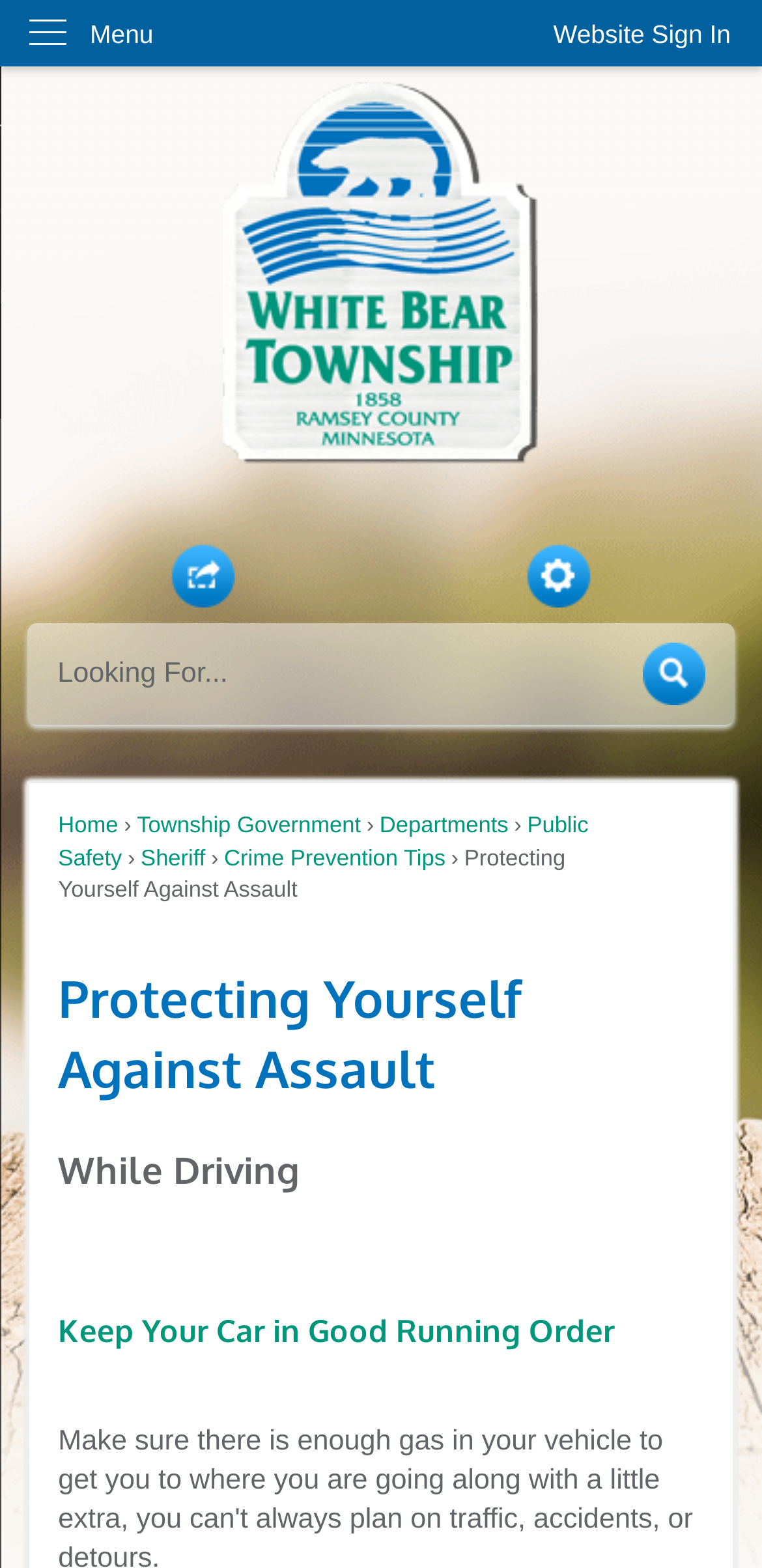Please indicate the bounding box coordinates of the element's region to be clicked to achieve the instruction: "Click to go home". Provide the coordinates as four float numbers between 0 and 1, i.e., [left, top, right, bottom].

[0.037, 0.053, 0.963, 0.298]